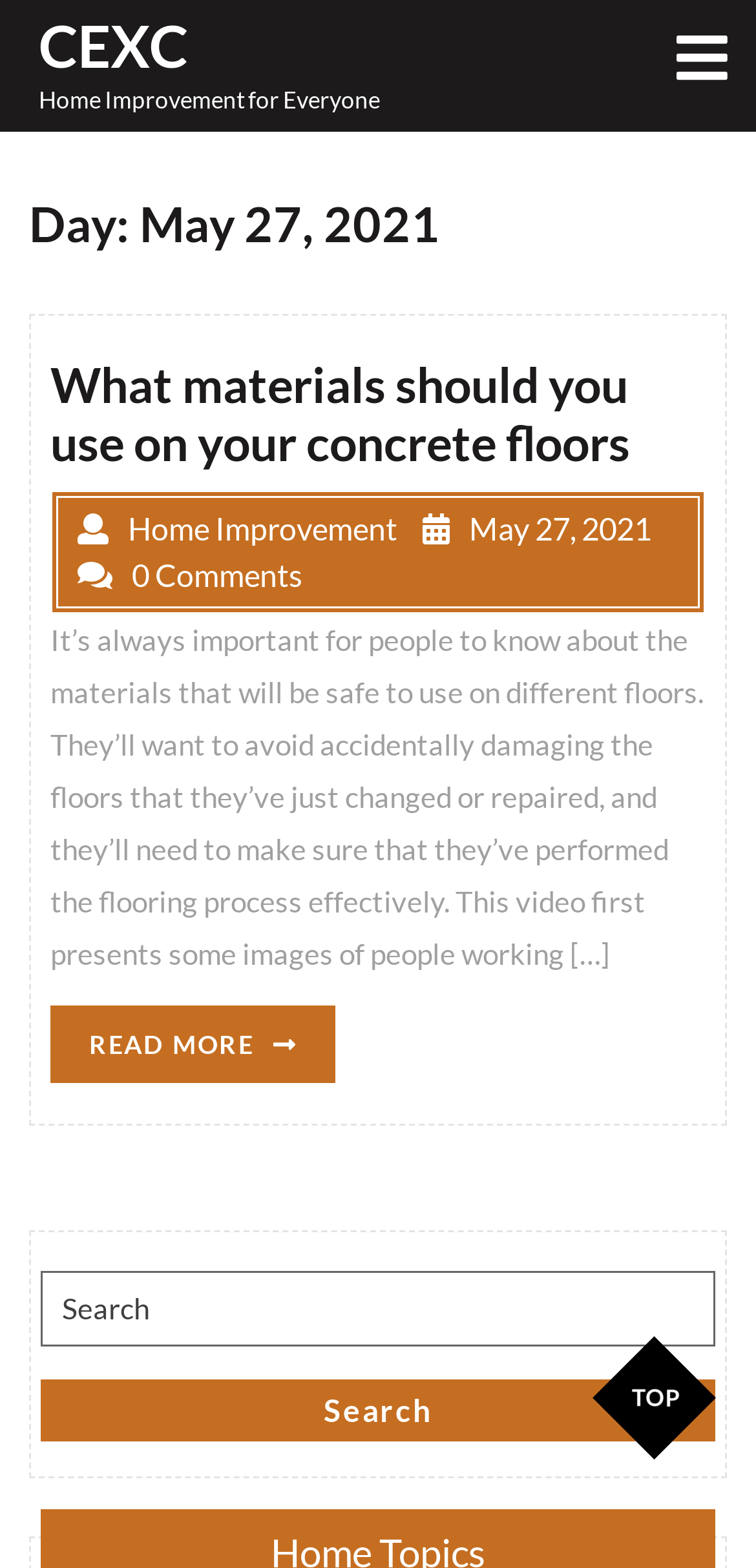Is the menu open?
Use the image to give a comprehensive and detailed response to the question.

I found that the menu is not open by looking at the tab ' Open Menu' with the selected attribute set to False.